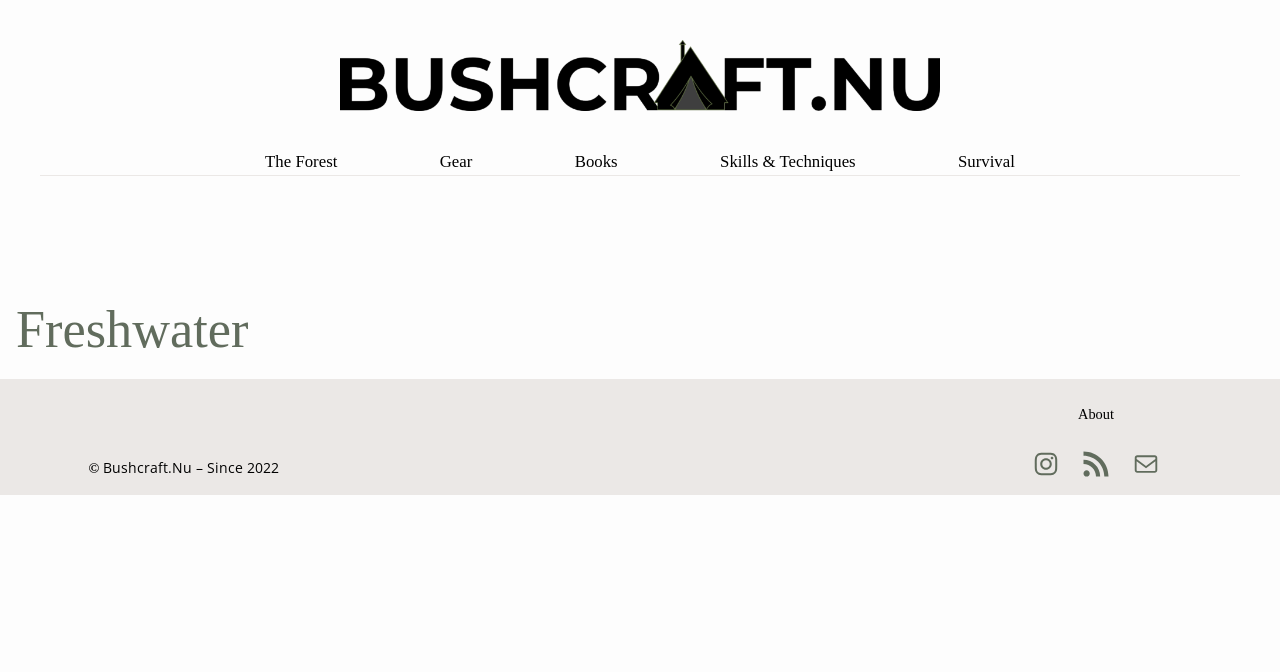Pinpoint the bounding box coordinates of the clickable element to carry out the following instruction: "Explore the 'Glitch Aesthetic' link."

None